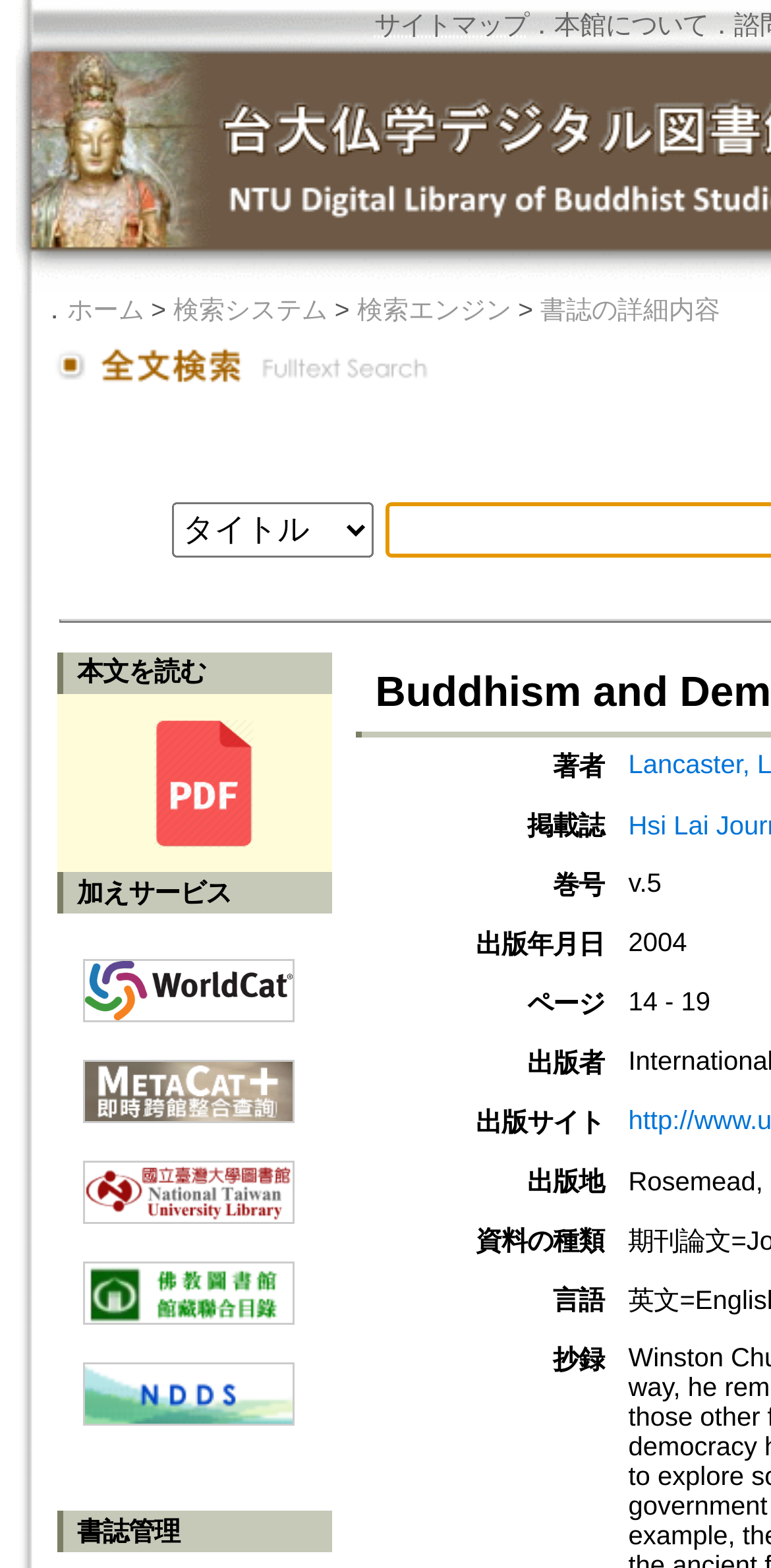Determine the bounding box coordinates for the area that needs to be clicked to fulfill this task: "Click the 'ホーム' link". The coordinates must be given as four float numbers between 0 and 1, i.e., [left, top, right, bottom].

[0.087, 0.188, 0.187, 0.207]